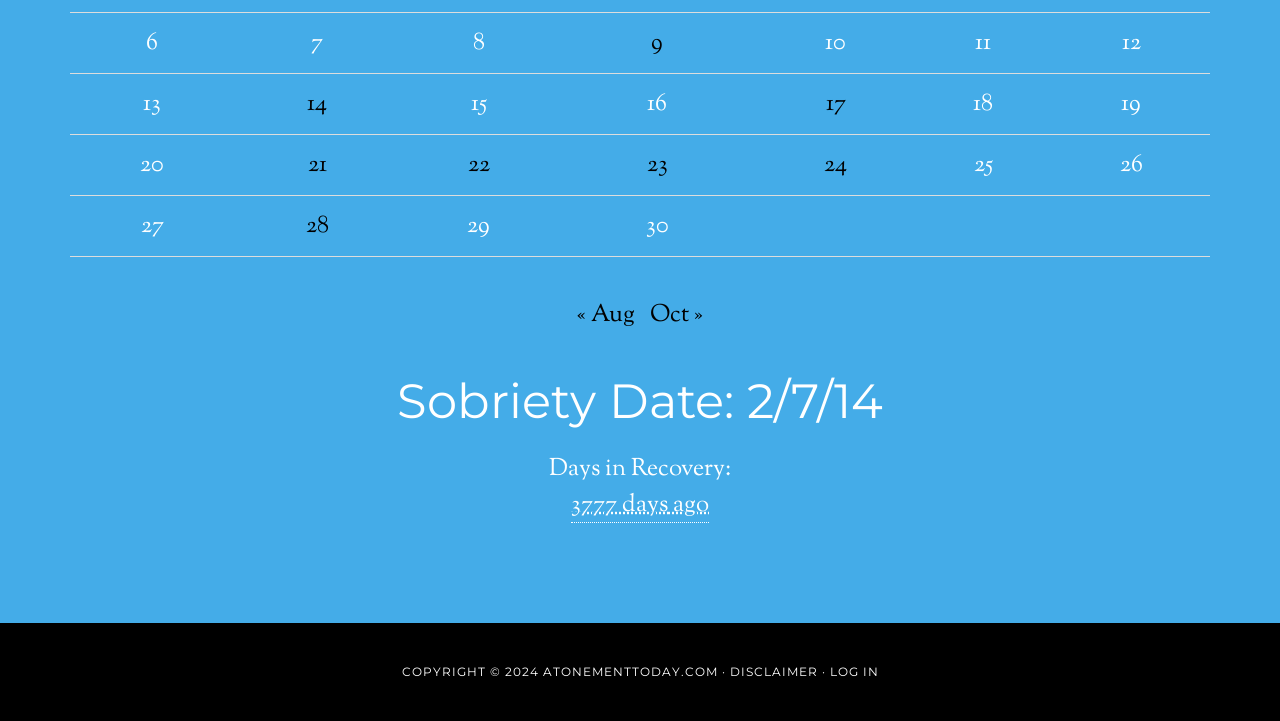Please identify the bounding box coordinates of the clickable area that will fulfill the following instruction: "Visit ATONEMENTTODAY.COM". The coordinates should be in the format of four float numbers between 0 and 1, i.e., [left, top, right, bottom].

[0.424, 0.92, 0.561, 0.941]